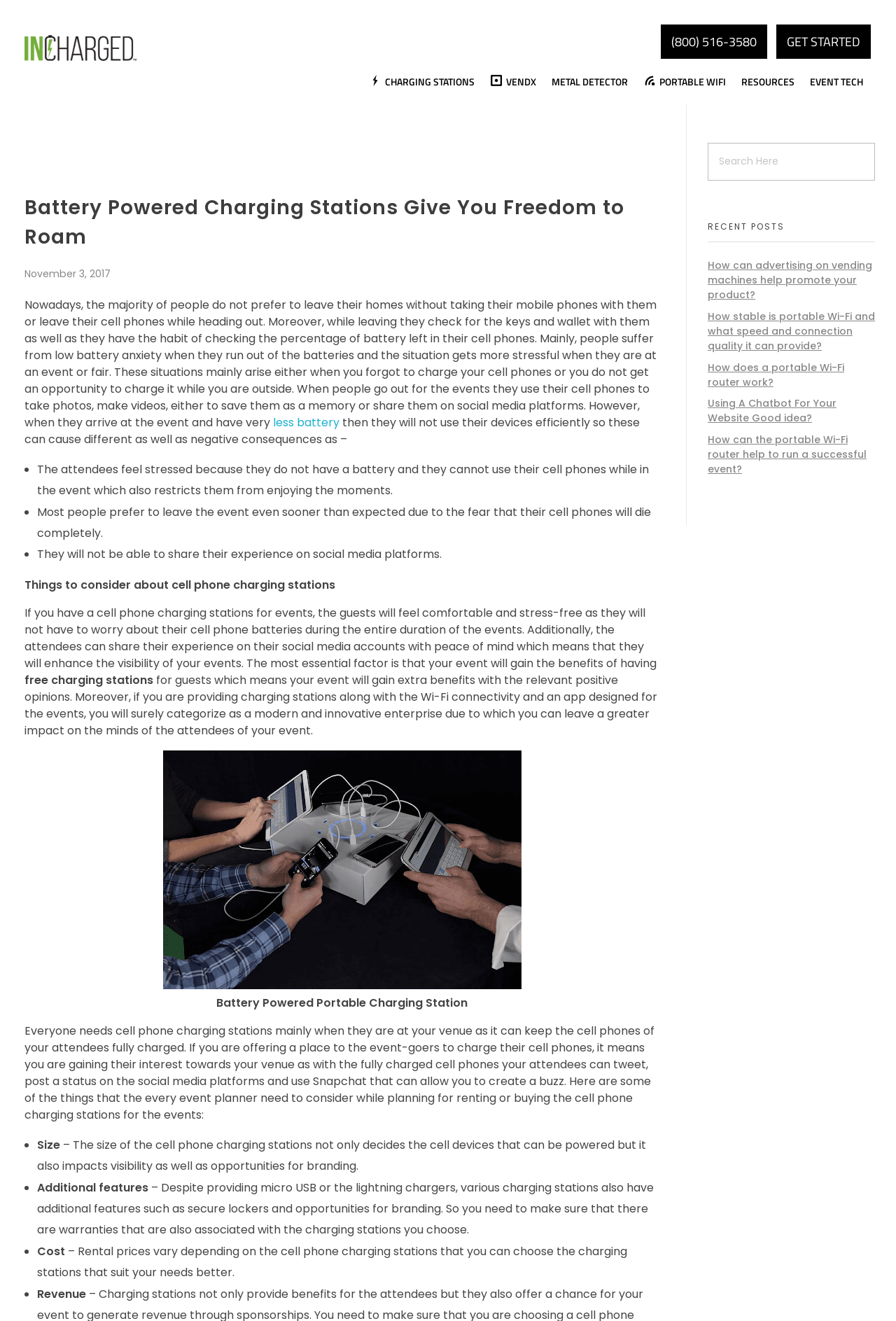What can attendees do with fully charged cell phones at an event? Observe the screenshot and provide a one-word or short phrase answer.

Tweet, post on social media, use Snapchat